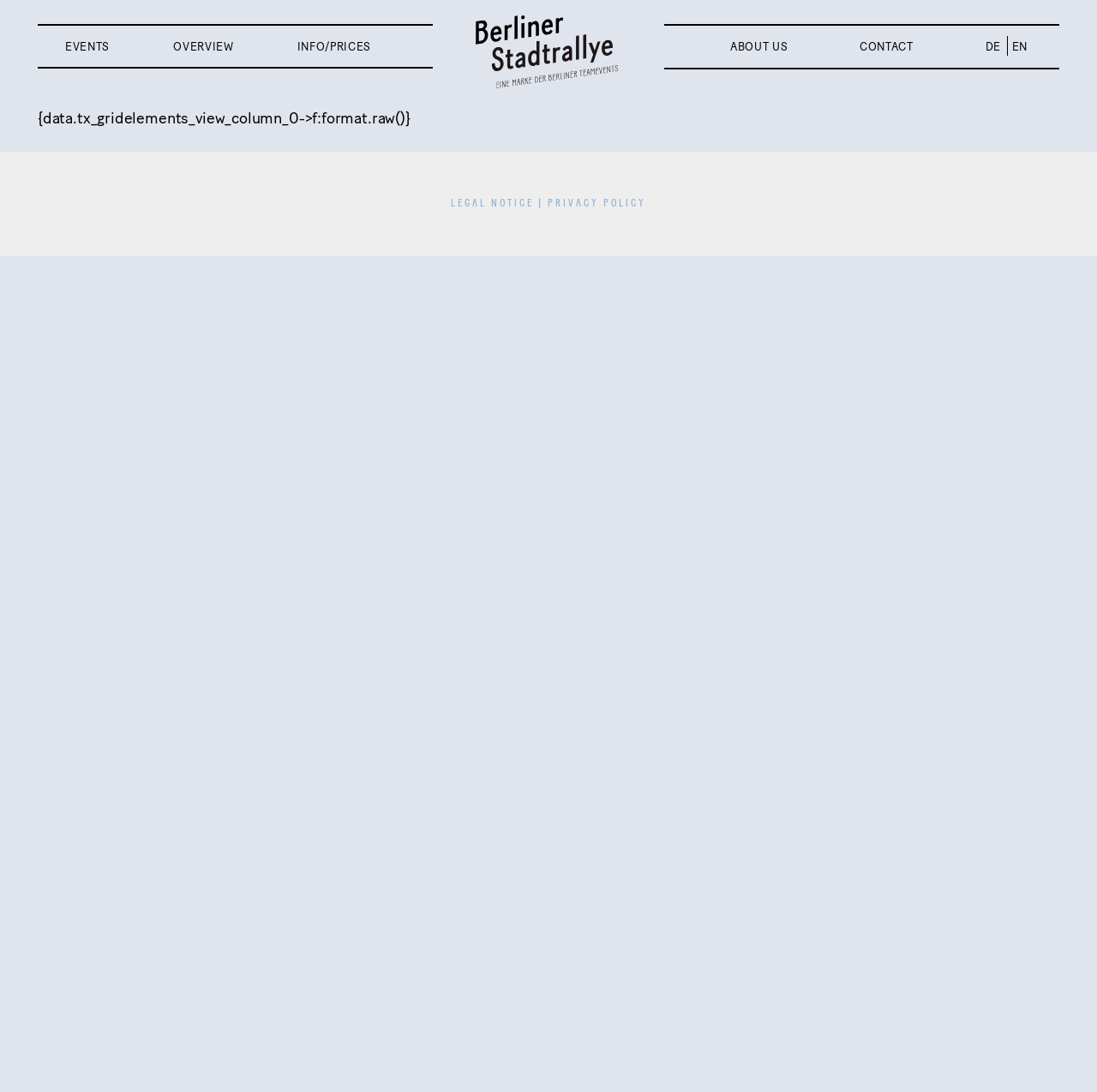What is the text above the 'Berliner Teamevents' image?
Look at the image and answer the question using a single word or phrase.

None